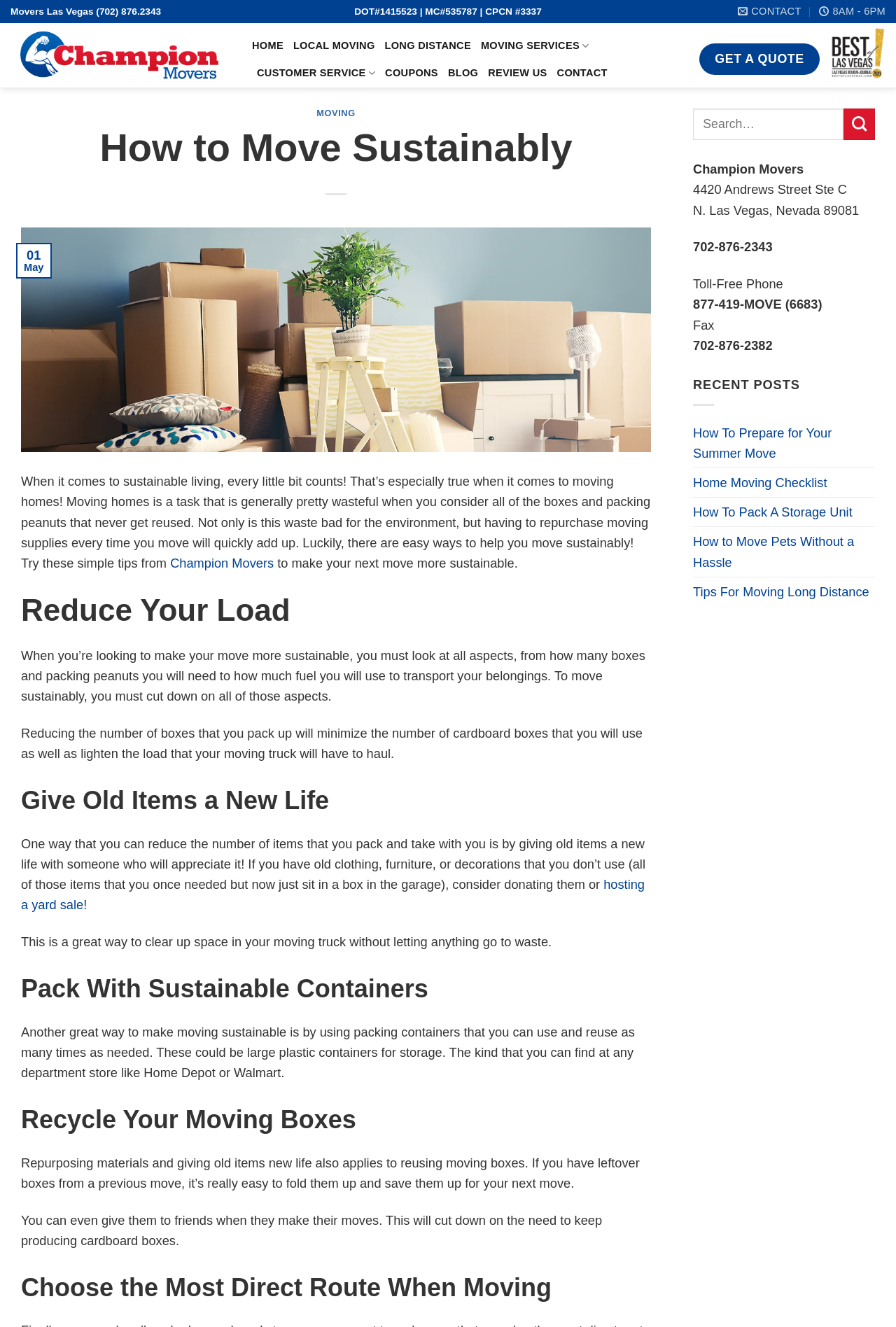Pinpoint the bounding box coordinates of the area that must be clicked to complete this instruction: "Click the 'CONTACT' link".

[0.831, 0.0, 0.894, 0.018]